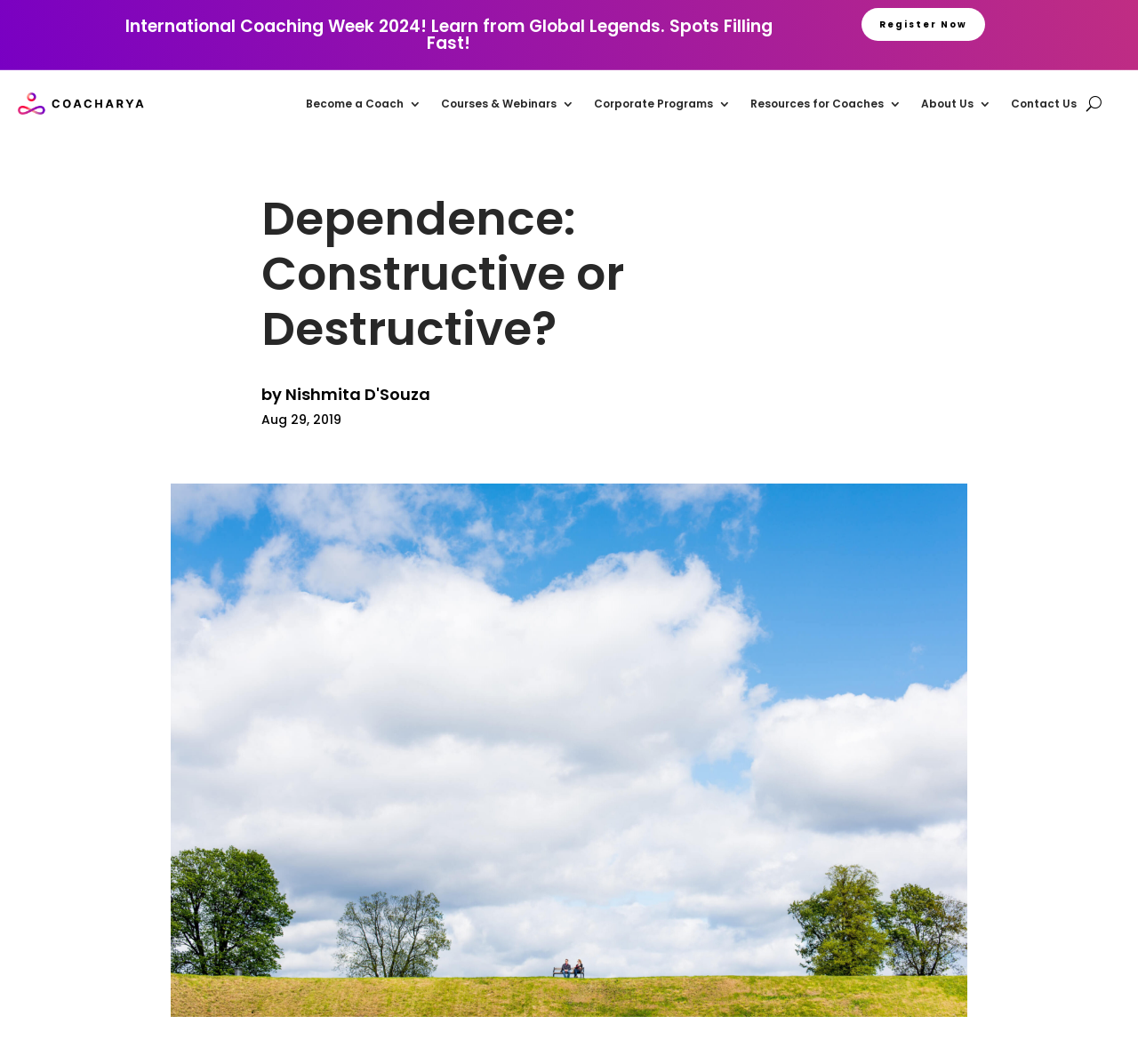Locate the bounding box coordinates of the element you need to click to accomplish the task described by this instruction: "Explore courses and webinars".

[0.388, 0.066, 0.505, 0.129]